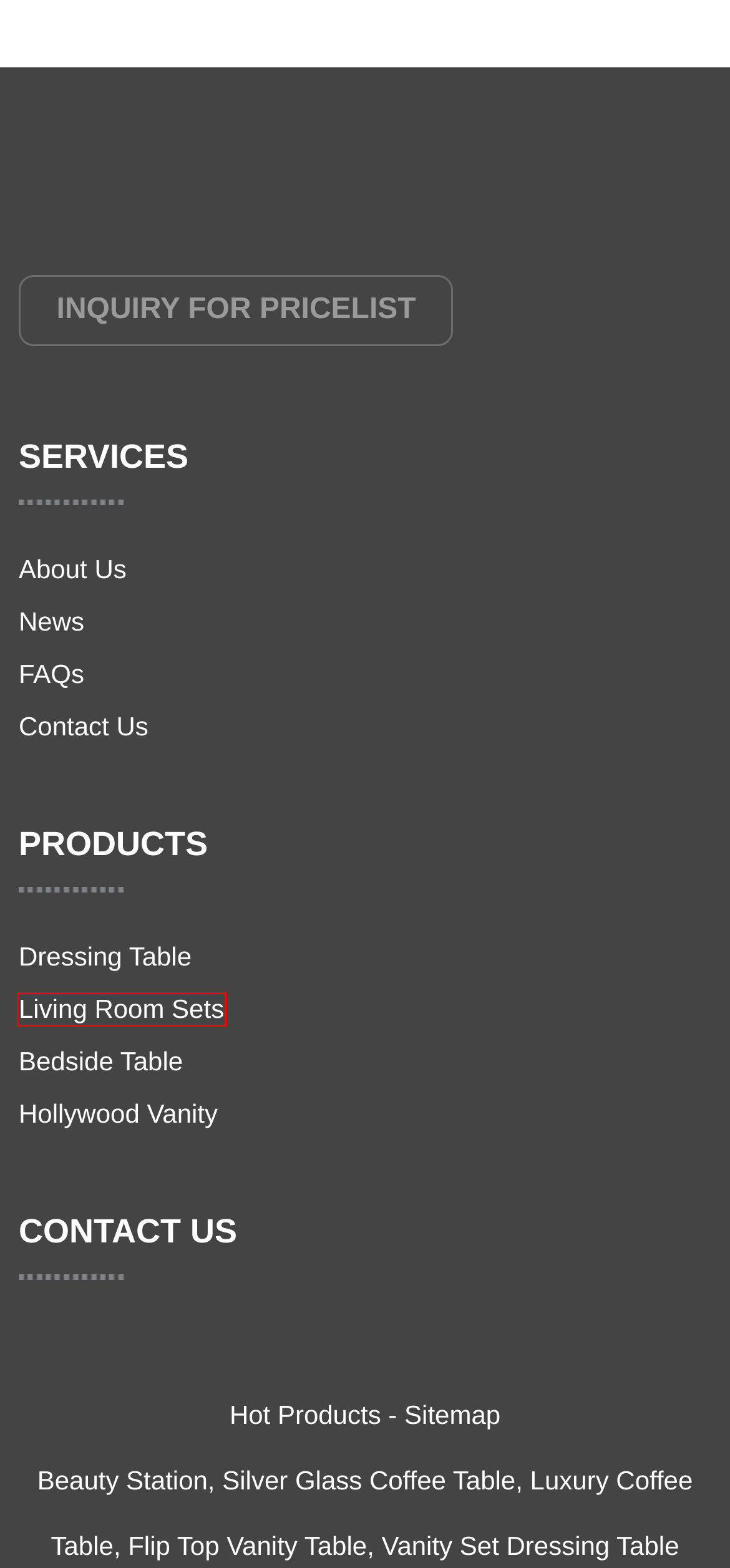Given a webpage screenshot with a UI element marked by a red bounding box, choose the description that best corresponds to the new webpage that will appear after clicking the element. The candidates are:
A. Hollywood Vanity Factory - China Hollywood Vanity Manufacturers, Suppliers
B. Wholesale Beauty Station Manufacturer and Supplier, Factory Quotes | Yifan
C. Wholesale Flip Top Vanity Table Manufacturer and Supplier, Factory Quotes | Yifan
D. Living Room Sets Factory - China Living Room Sets Manufacturers, Suppliers
E. Bedside Table Factory - China Bedside Table Manufacturers, Suppliers
F. Wholesale Luxury Coffee Table Manufacturer and Supplier, Factory Quotes | Yifan
G. Dressing Table Factory - China Dressing Table Manufacturers, Suppliers
H. Wholesale Silver Glass Coffee Table Manufacturer and Supplier, Factory Quotes | Yifan

D